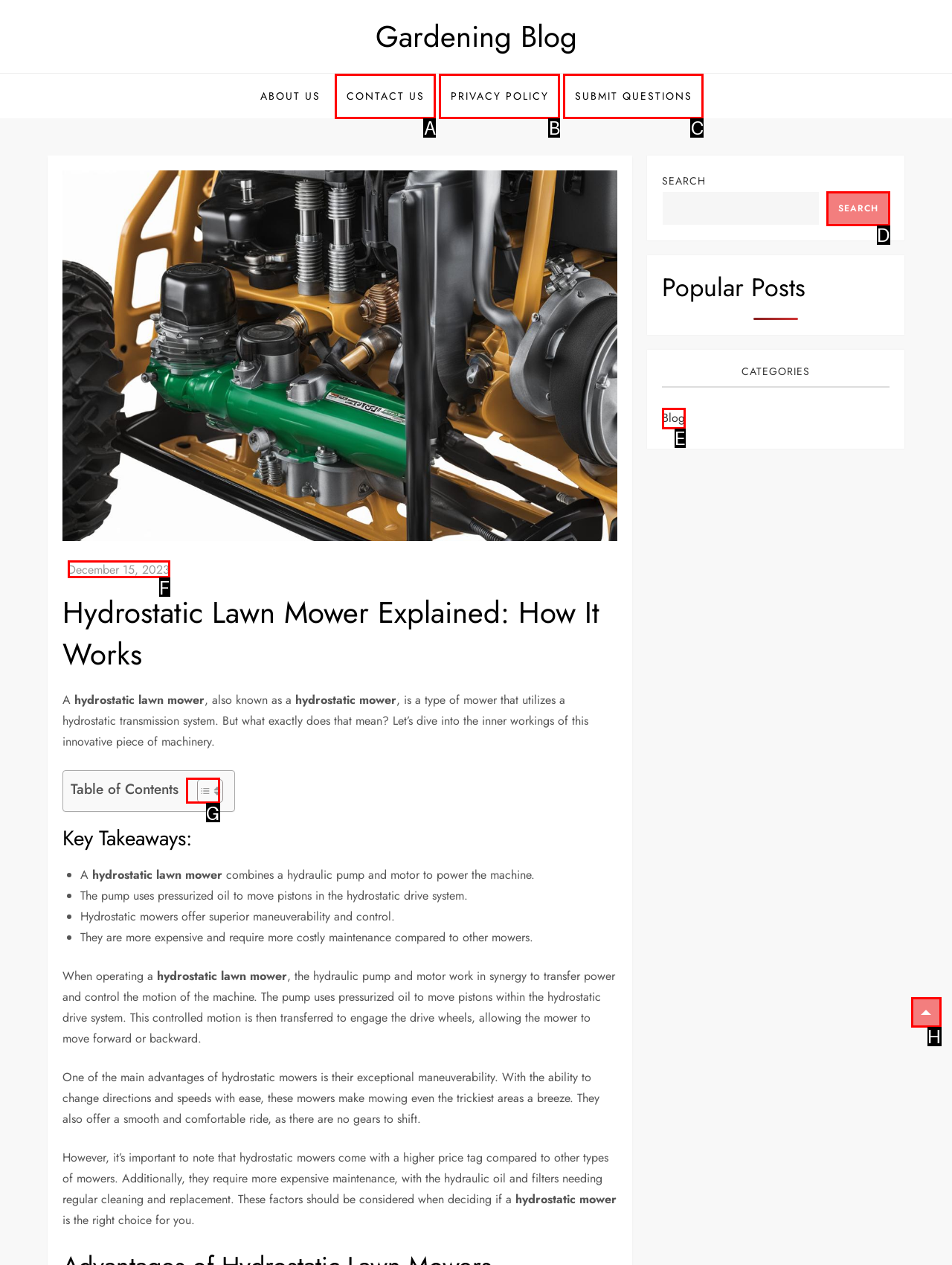Select the option that aligns with the description: parent_node: Skip to content
Respond with the letter of the correct choice from the given options.

H